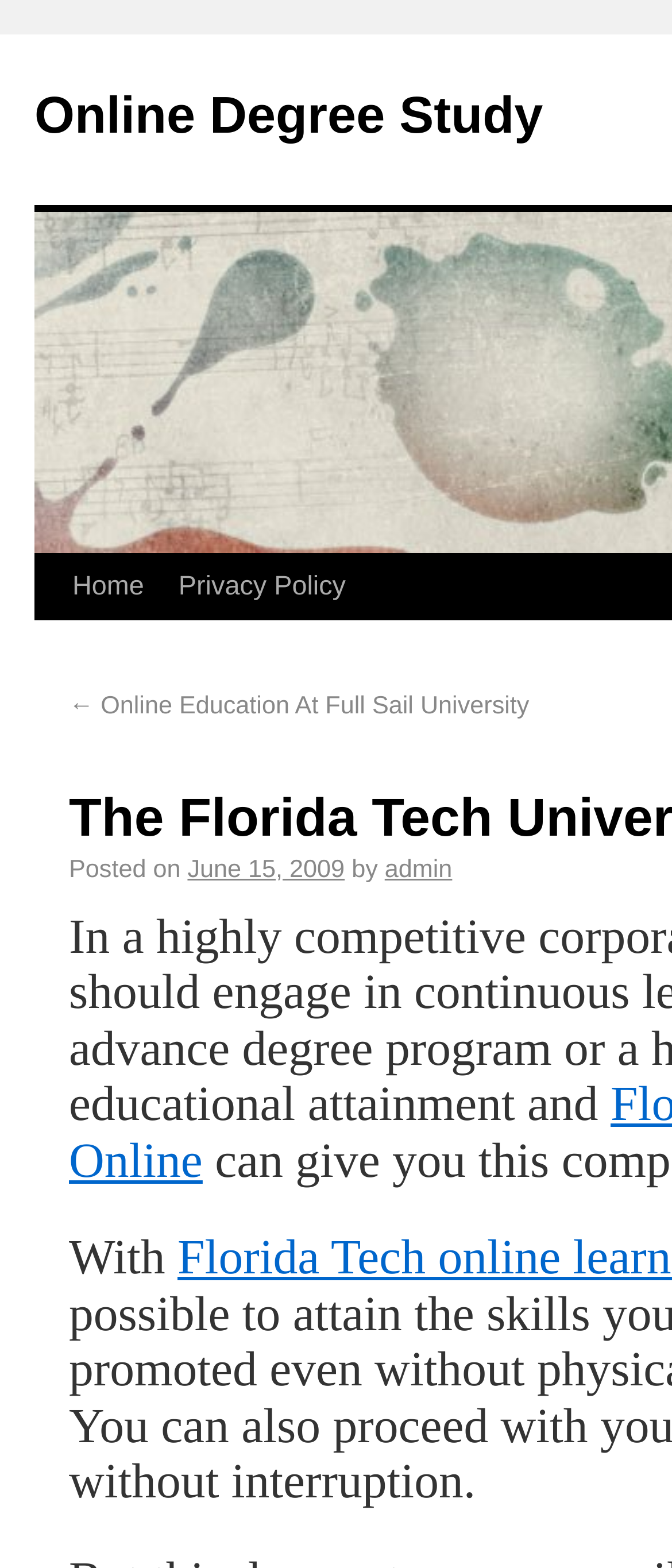What is the first word of the sentence starting with 'With'?
Please answer the question with a single word or phrase, referencing the image.

With